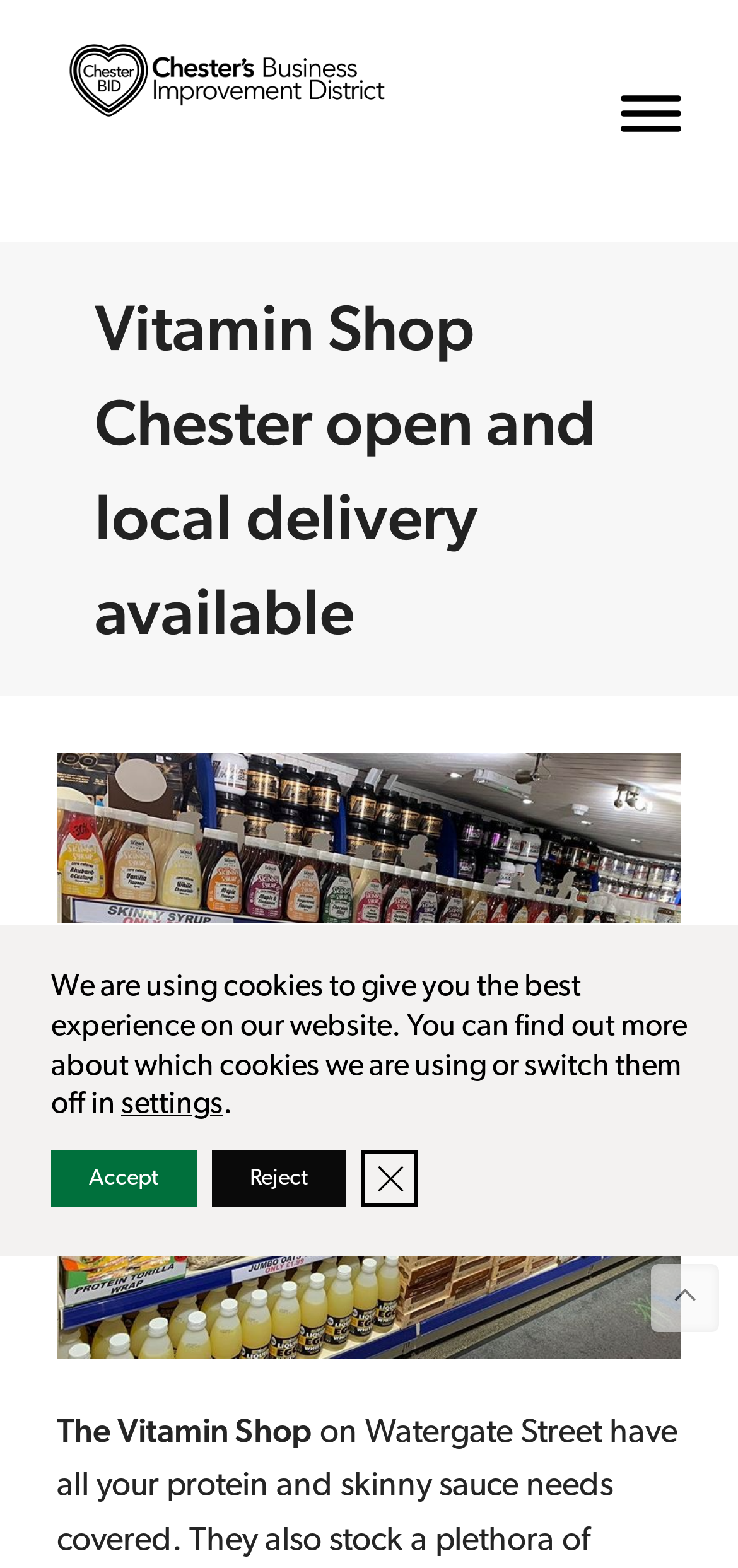Extract the bounding box coordinates for the described element: "October 23, 2020July 23, 2021". The coordinates should be represented as four float numbers between 0 and 1: [left, top, right, bottom].

None